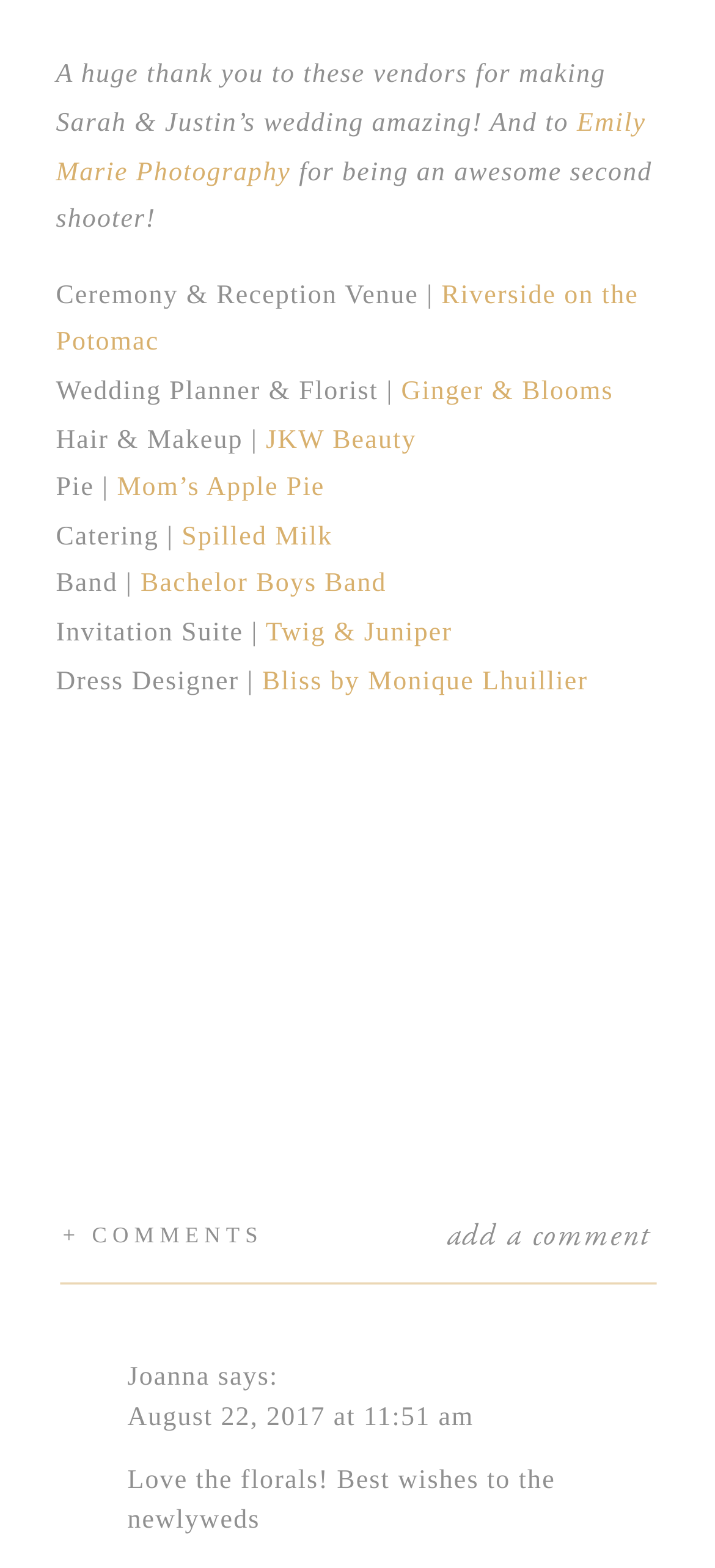What is the name of the band?
Can you provide a detailed and comprehensive answer to the question?

I found the answer by looking at the text 'Band |' and the link 'Bachelor Boys Band' which is mentioned as a vendor, and based on the context, I inferred that Bachelor Boys Band is the band.